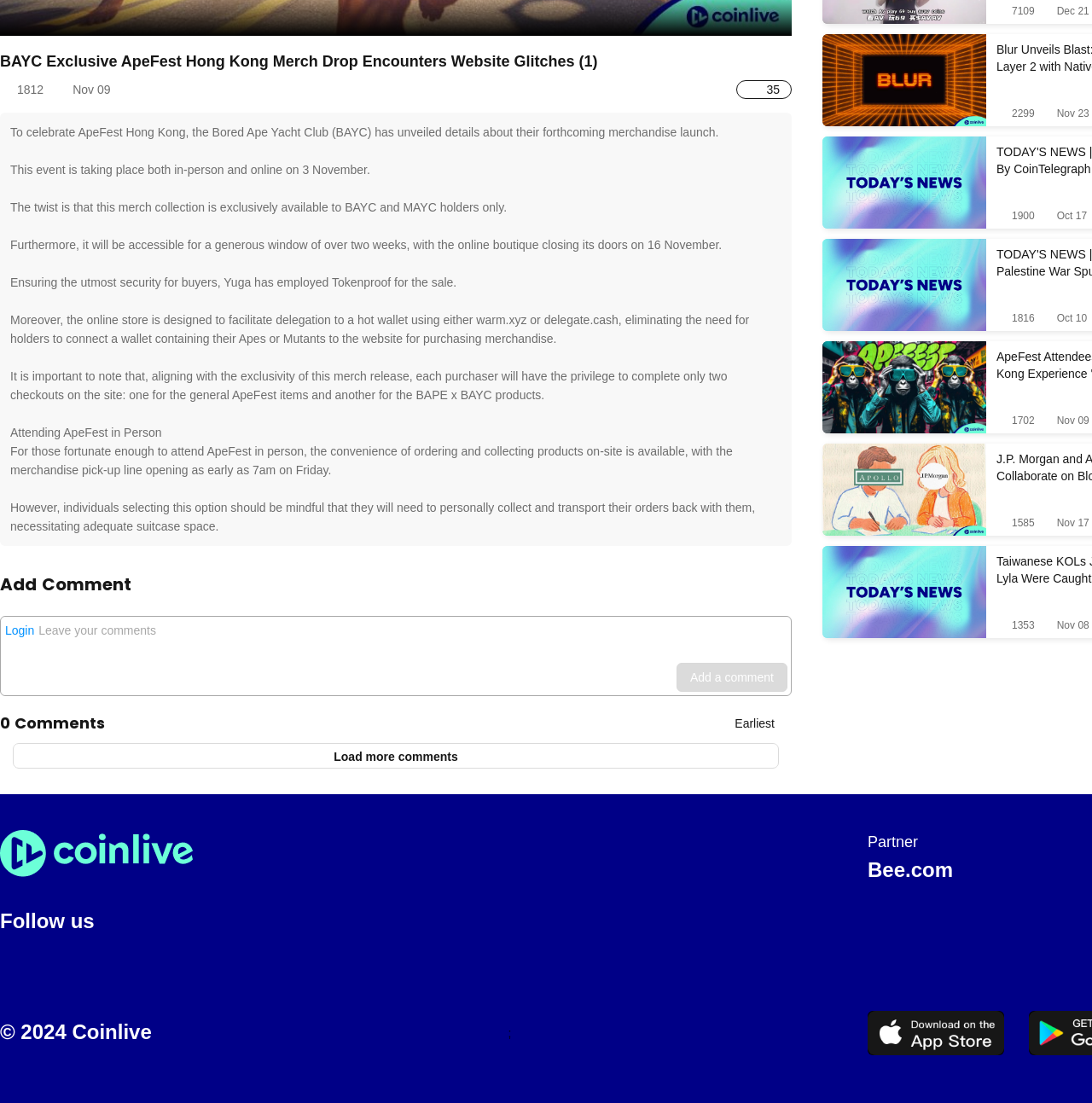Based on the provided description, "Bee.com", find the bounding box of the corresponding UI element in the screenshot.

[0.795, 0.778, 0.873, 0.799]